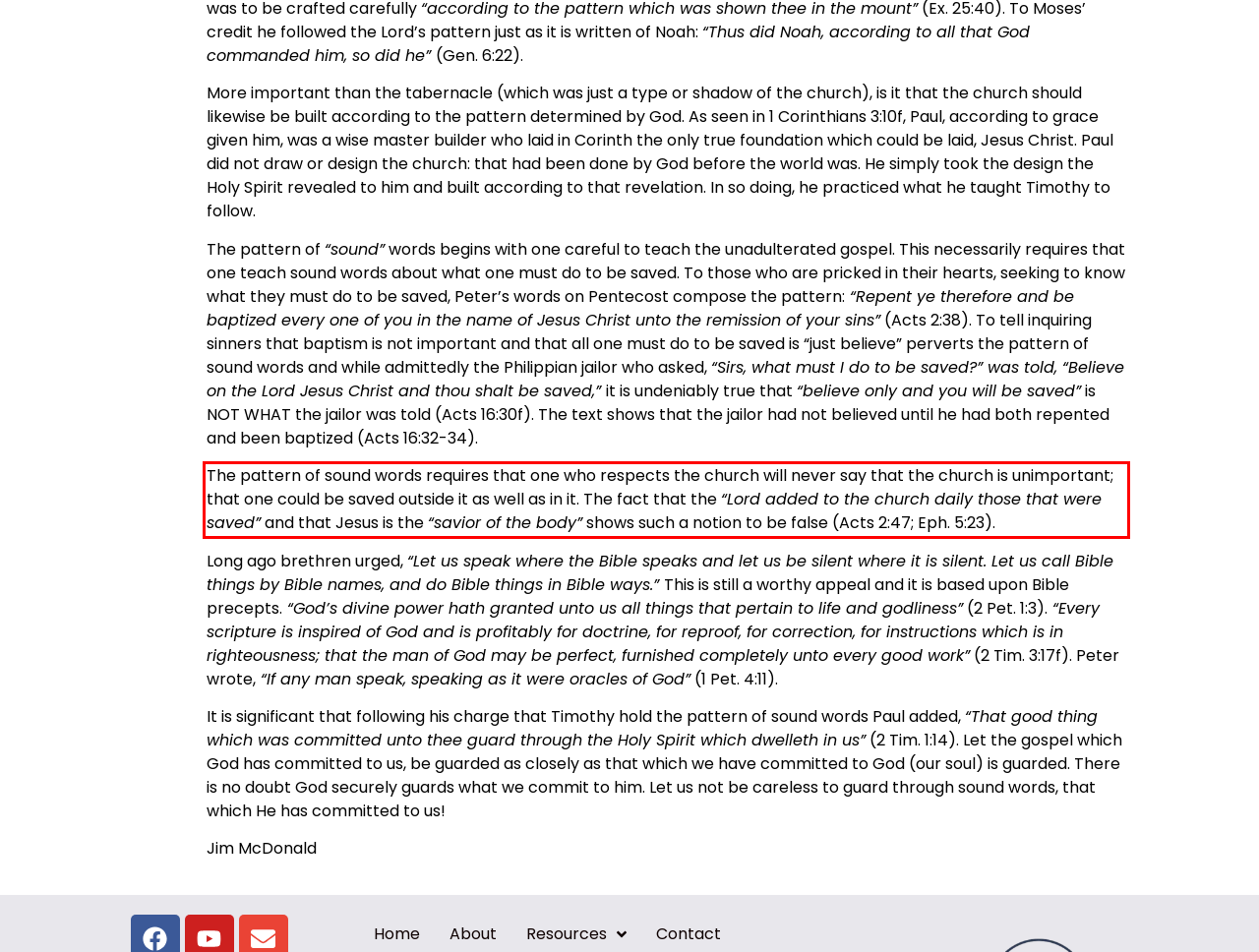Please look at the screenshot provided and find the red bounding box. Extract the text content contained within this bounding box.

The pattern of sound words requires that one who respects the church will never say that the church is unimportant; that one could be saved outside it as well as in it. The fact that the “Lord added to the church daily those that were saved” and that Jesus is the “savior of the body” shows such a notion to be false (Acts 2:47; Eph. 5:23).